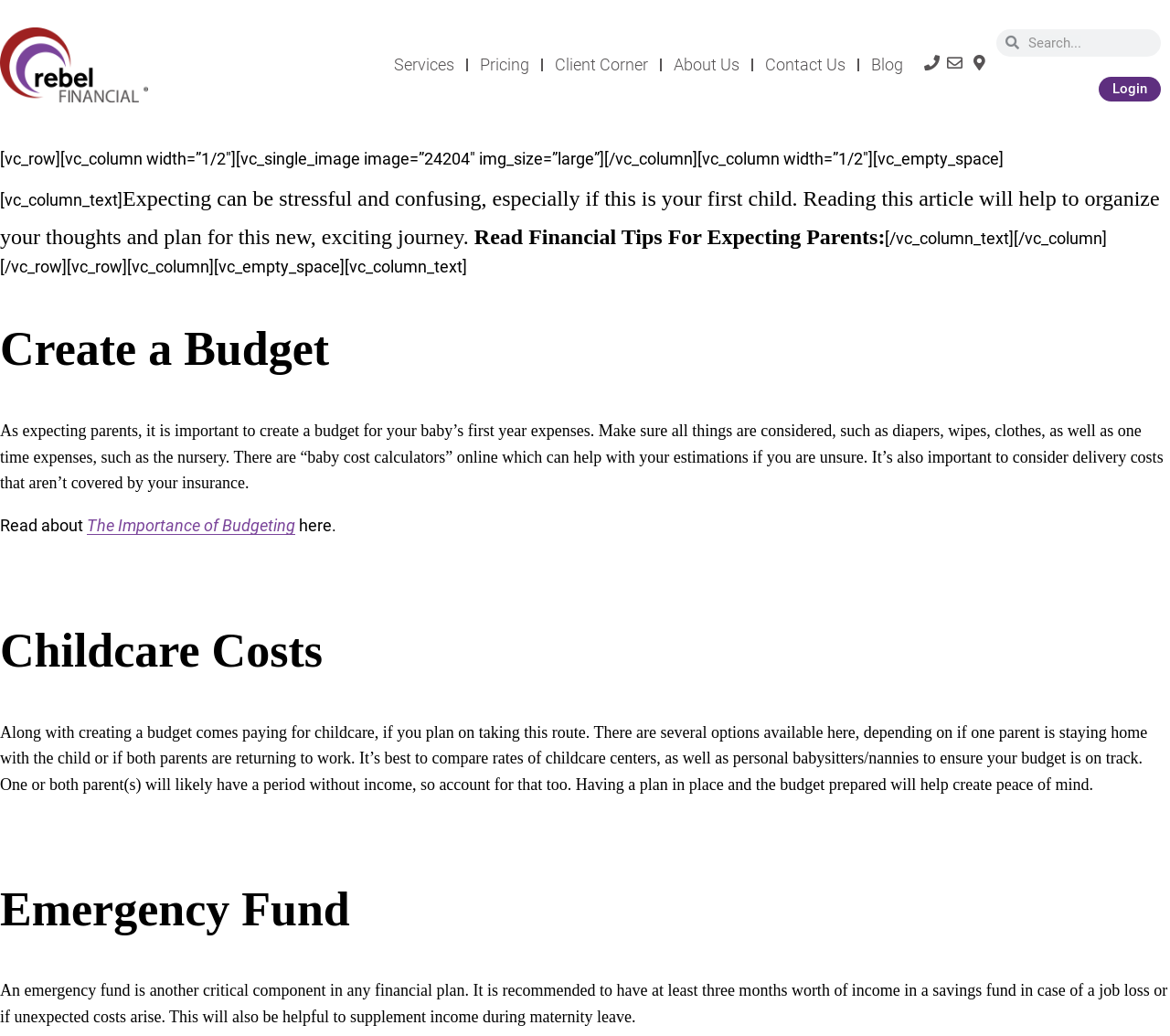With reference to the screenshot, provide a detailed response to the question below:
What is recommended to have in a savings fund?

The webpage advises having an emergency fund with at least three months worth of income in a savings fund, which can be helpful in case of a job loss or unexpected costs, and also to supplement income during maternity leave.